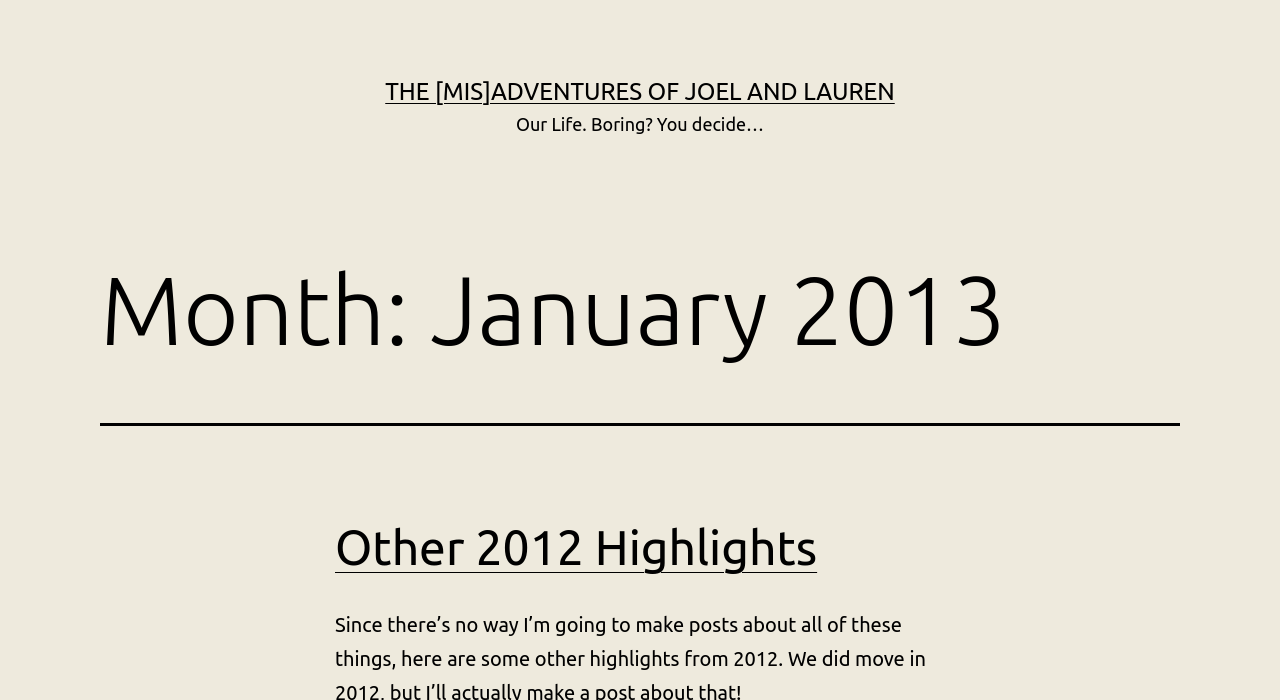What is the position of the main link relative to the static text?
Using the screenshot, give a one-word or short phrase answer.

Above